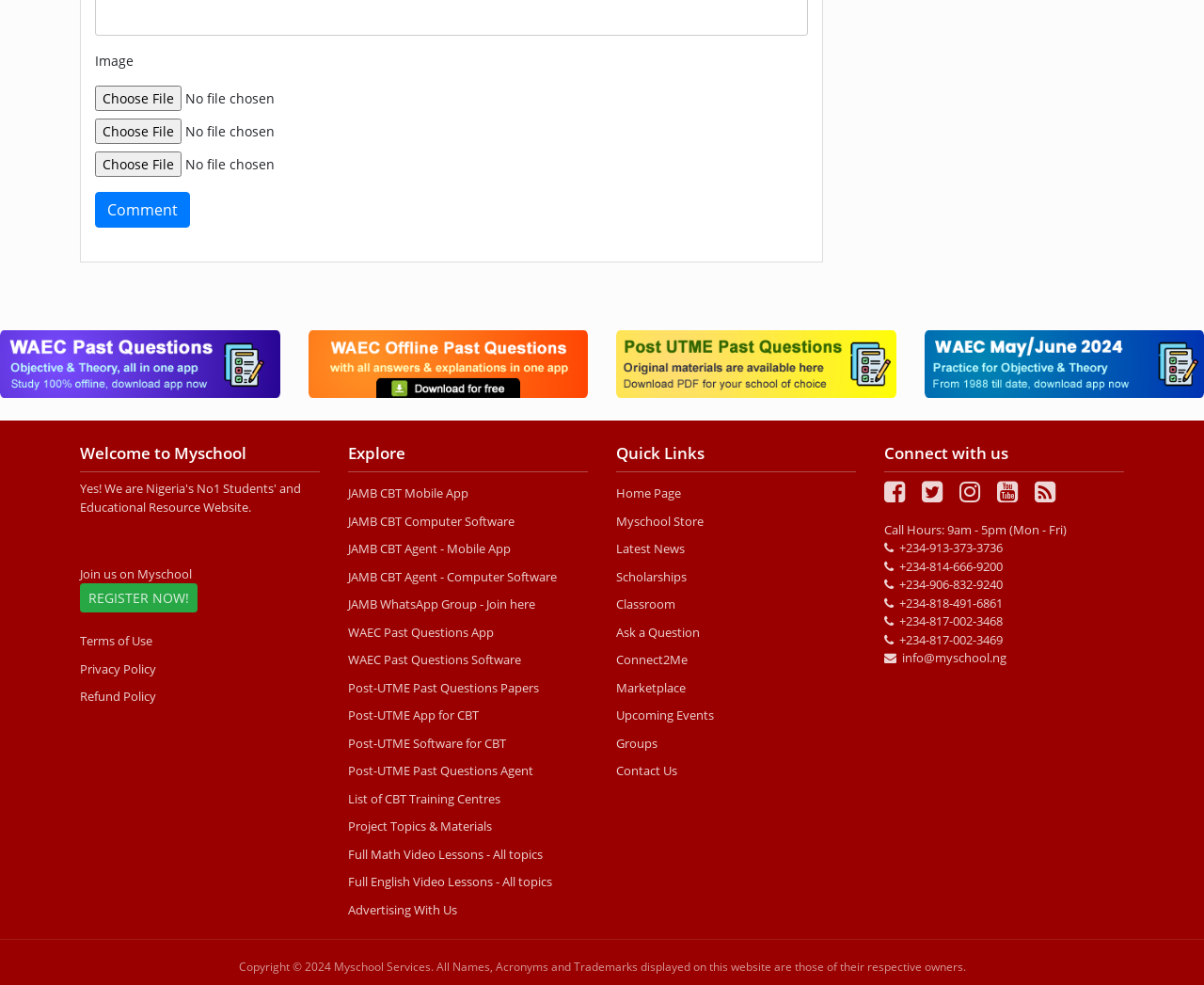Please answer the following question using a single word or phrase: 
What is the copyright information at the bottom of the webpage?

Copyright © 2024 Myschool Services